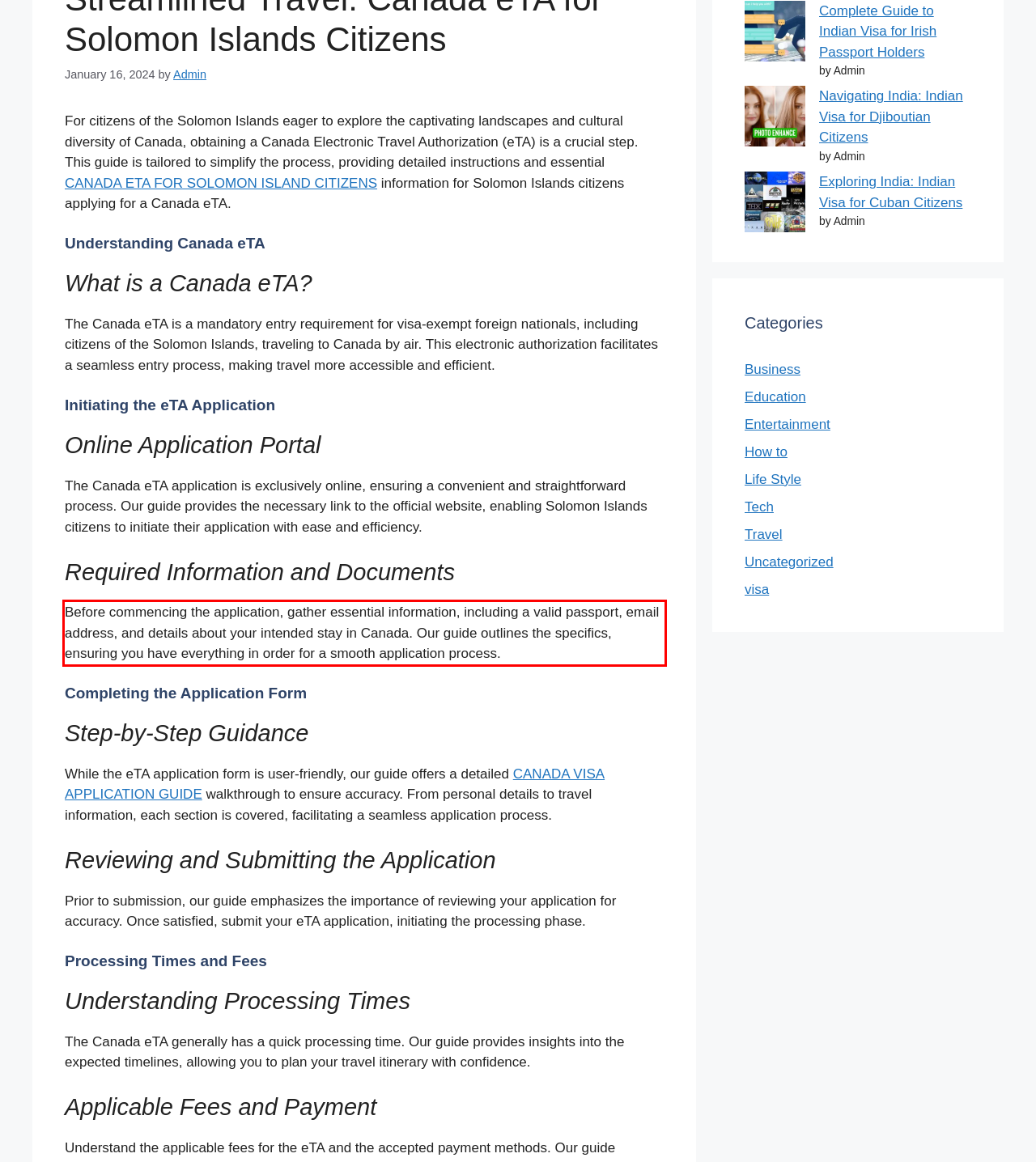Identify the text inside the red bounding box in the provided webpage screenshot and transcribe it.

Before commencing the application, gather essential information, including a valid passport, email address, and details about your intended stay in Canada. Our guide outlines the specifics, ensuring you have everything in order for a smooth application process.